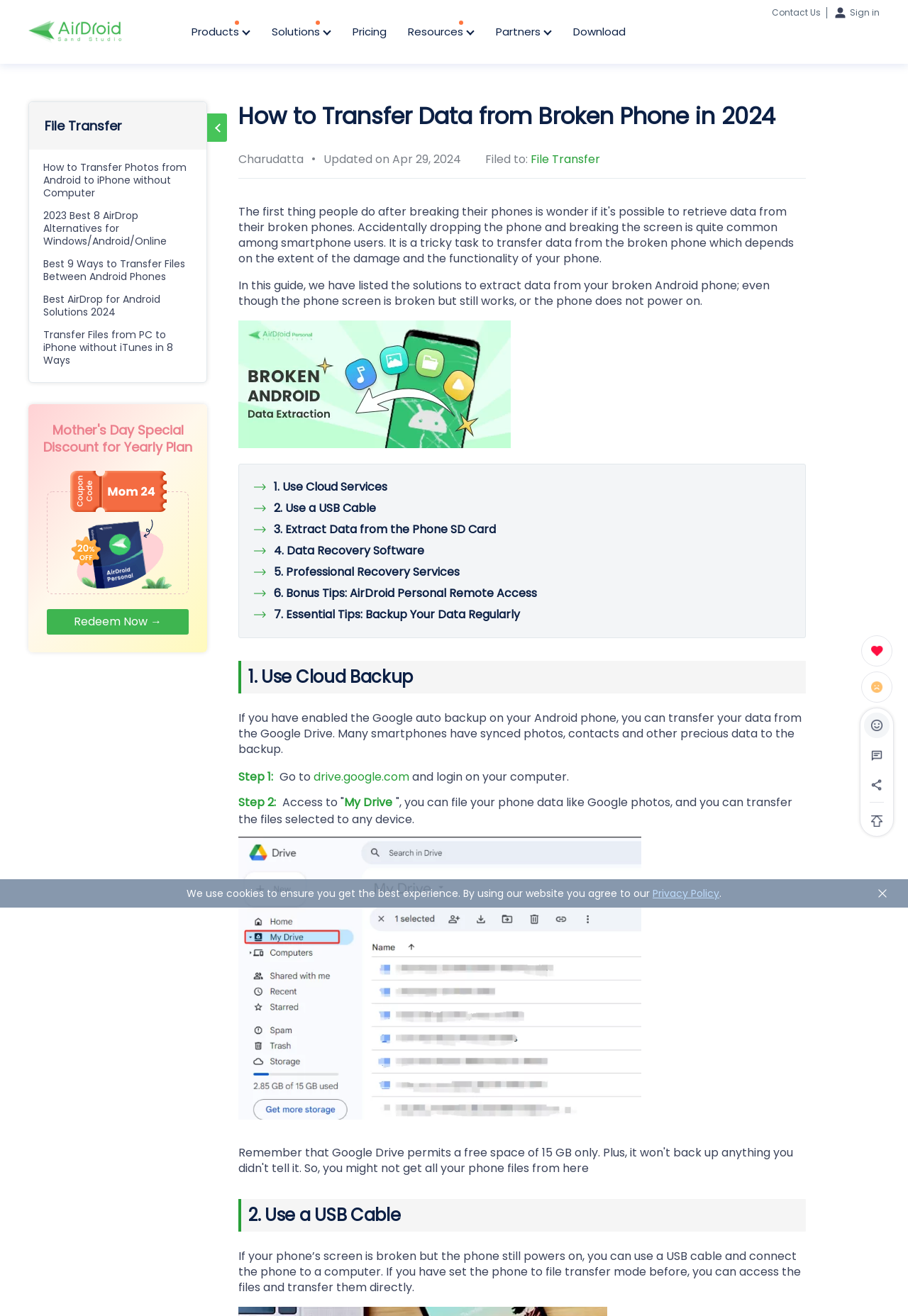What is the file transfer mode mentioned in the webpage?
Please provide a comprehensive answer based on the information in the image.

The webpage mentions that if the phone's screen is broken but still powers on, you can use a USB cable and connect the phone to a computer, and if you have set the phone to file transfer mode before, you can access the files and transfer them directly.